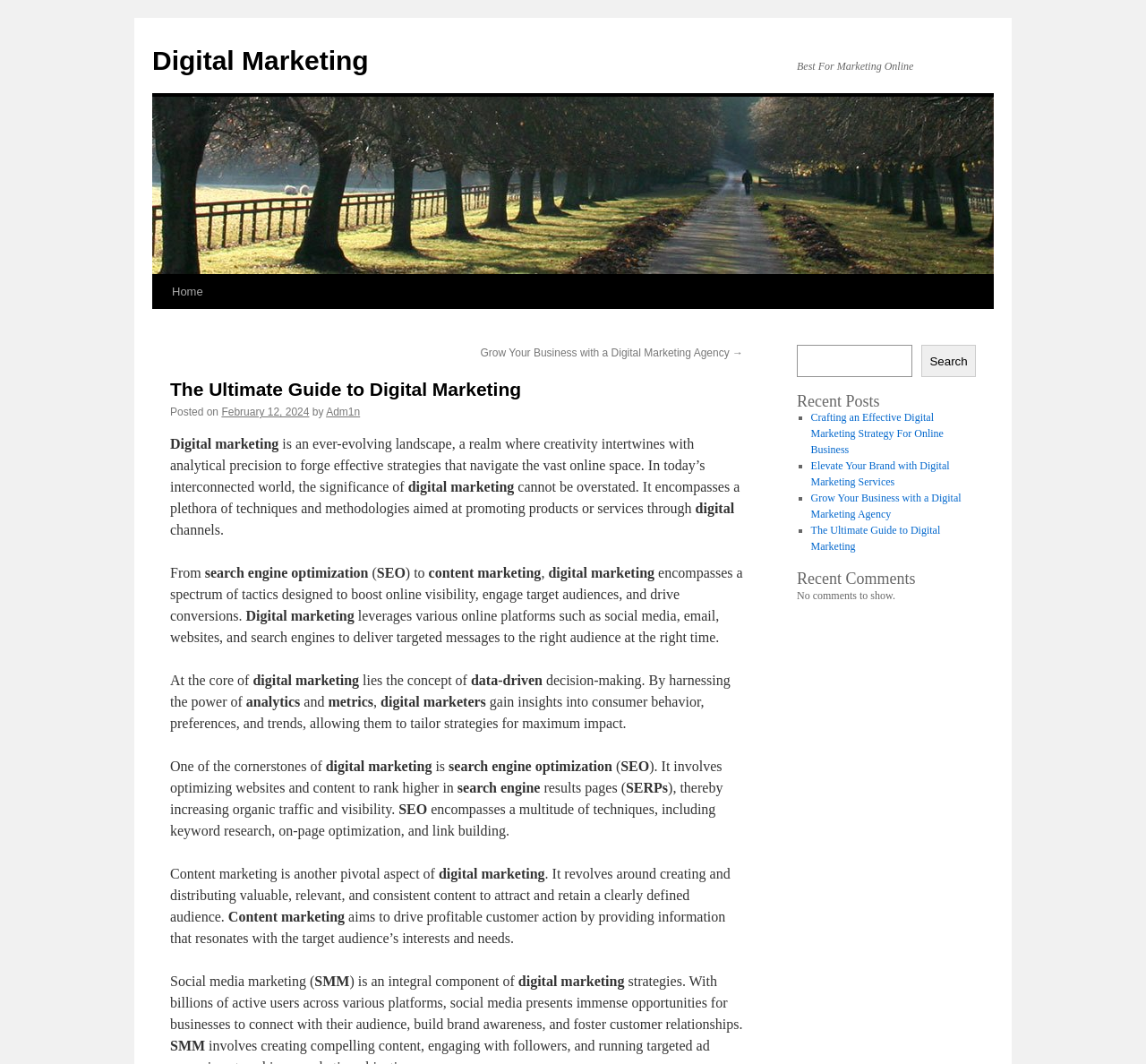What is the focus of content marketing?
Answer the question with a detailed and thorough explanation.

The webpage explains that content marketing revolves around creating and distributing valuable, relevant, and consistent content to attract and retain a clearly defined audience, with the ultimate goal of driving profitable customer action.